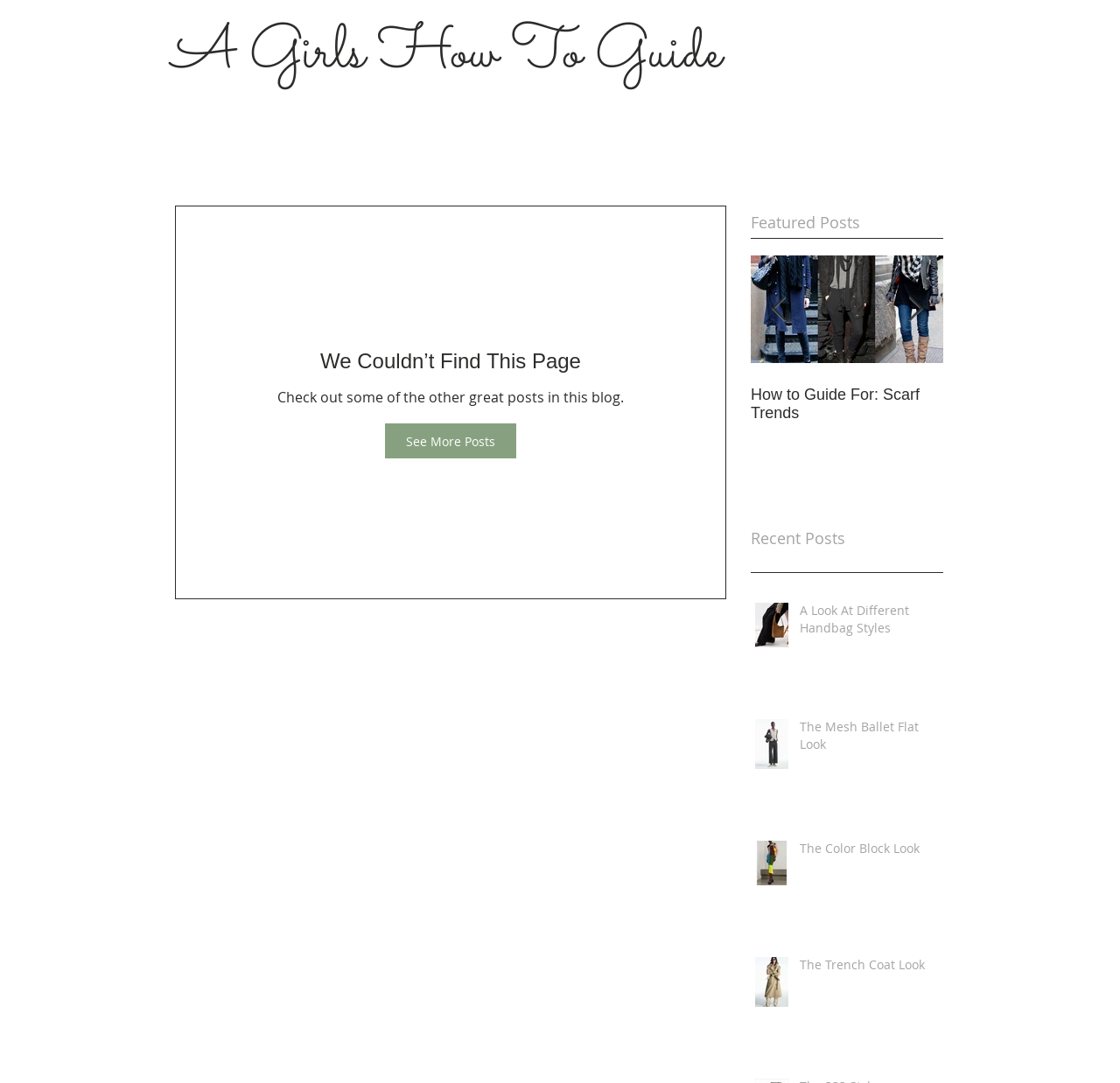Determine the main headline from the webpage and extract its text.

A Girls How To Guide 